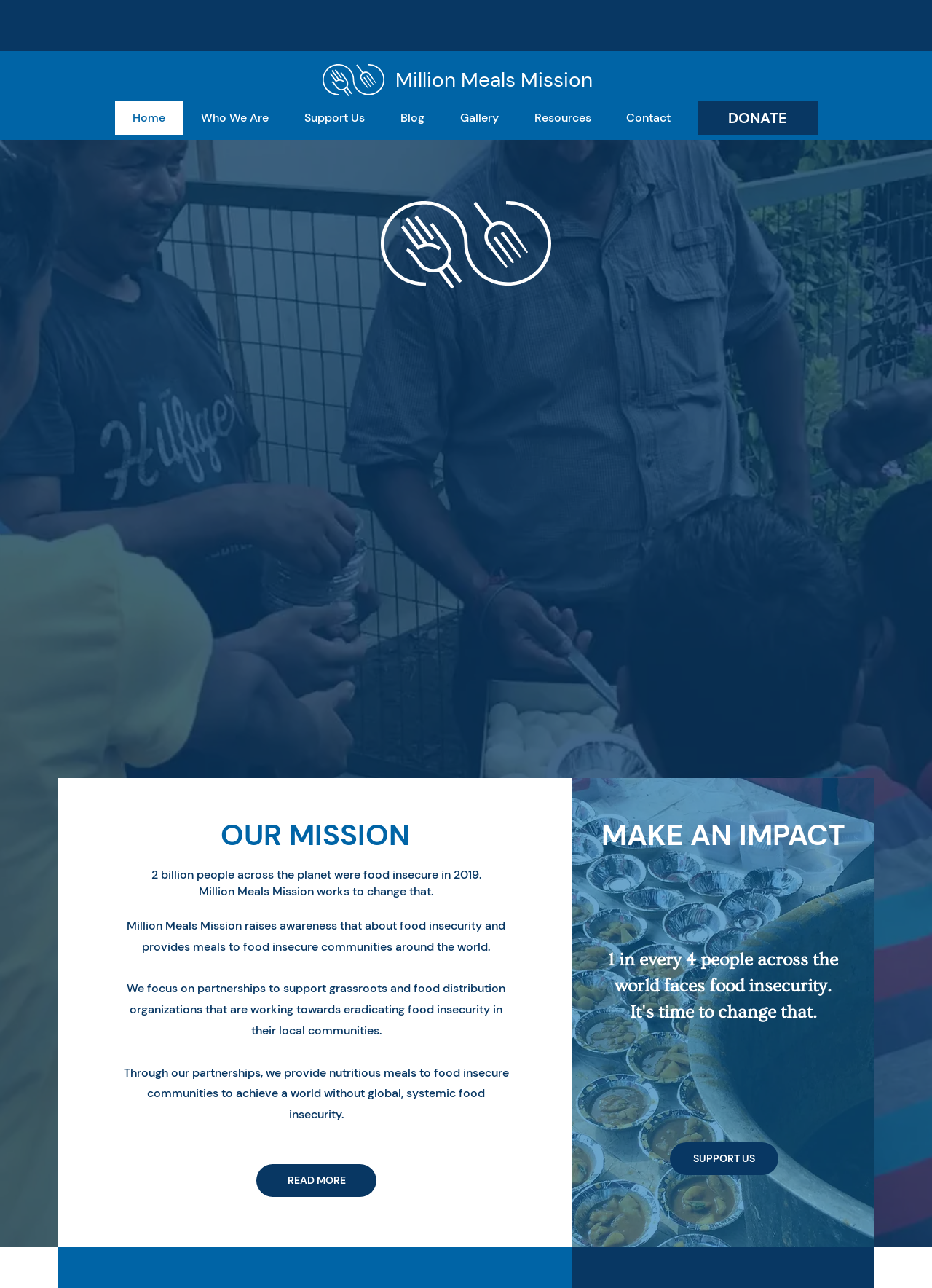Please mark the clickable region by giving the bounding box coordinates needed to complete this instruction: "Click on Million Meals Mission link".

[0.406, 0.05, 0.654, 0.075]